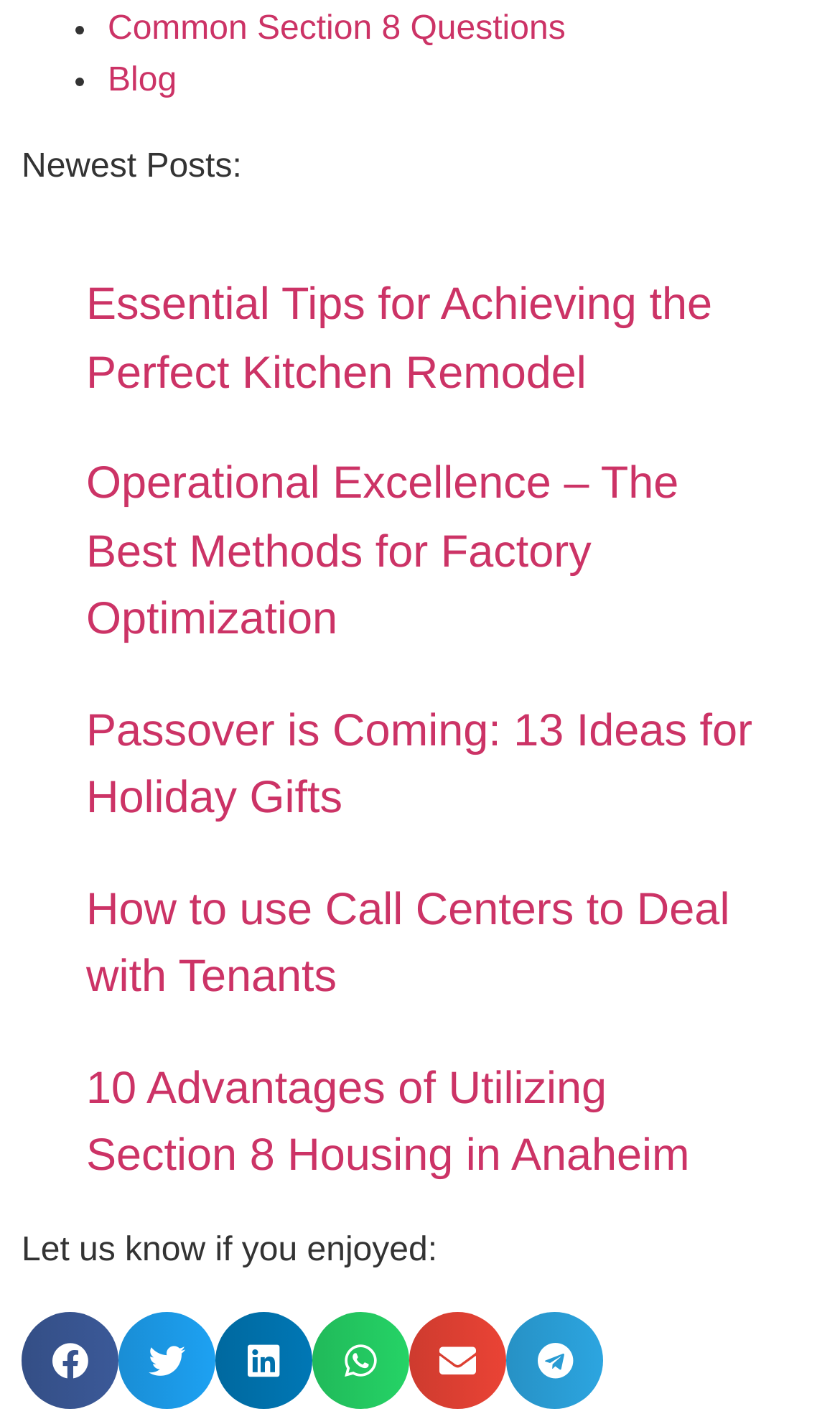How many articles are listed on the page?
From the screenshot, provide a brief answer in one word or phrase.

6